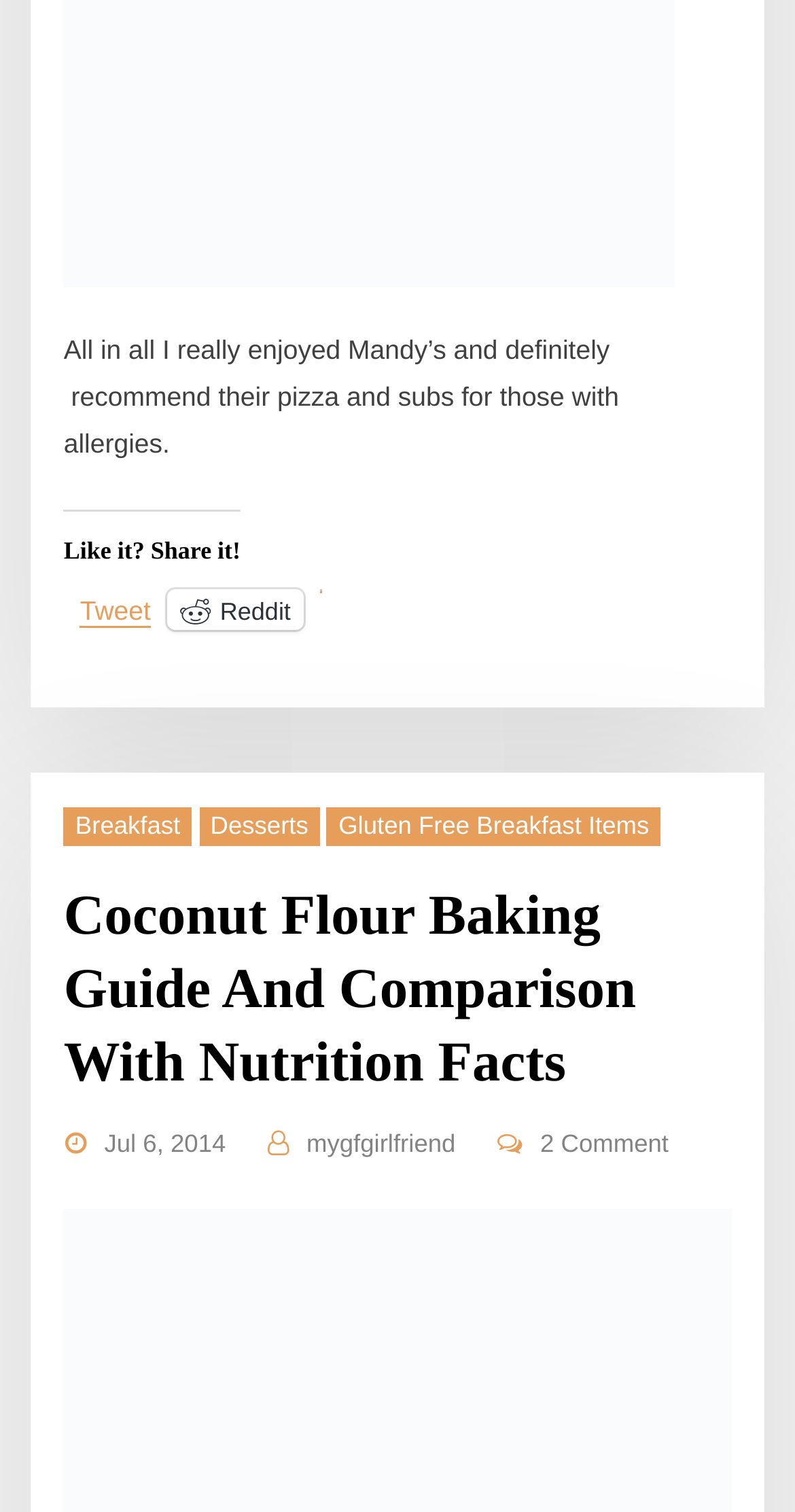Identify the bounding box coordinates for the UI element described by the following text: "2 Comment". Provide the coordinates as four float numbers between 0 and 1, in the format [left, top, right, bottom].

[0.679, 0.743, 0.841, 0.771]